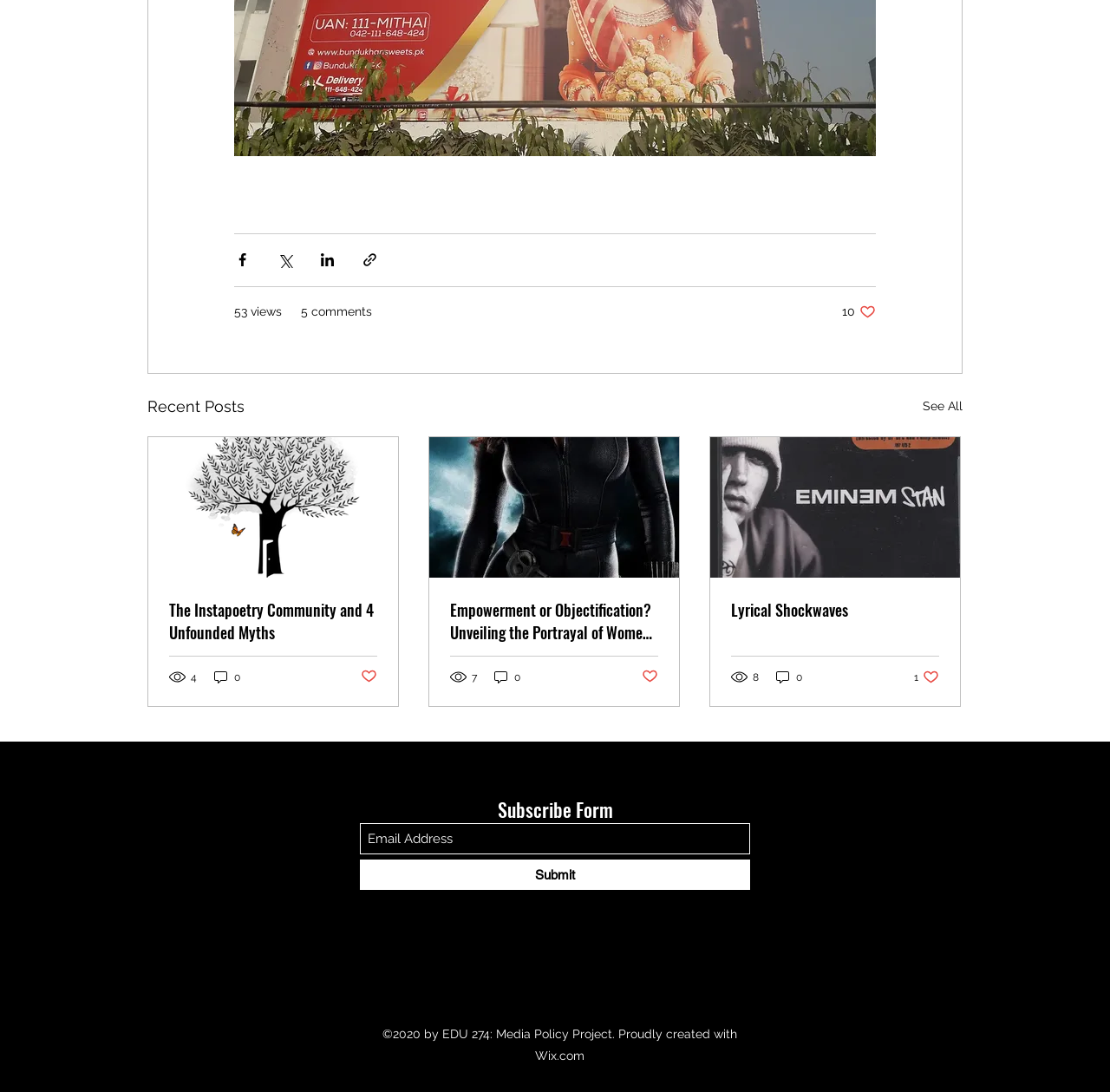Locate the bounding box coordinates of the clickable part needed for the task: "See all recent posts".

[0.831, 0.36, 0.867, 0.383]